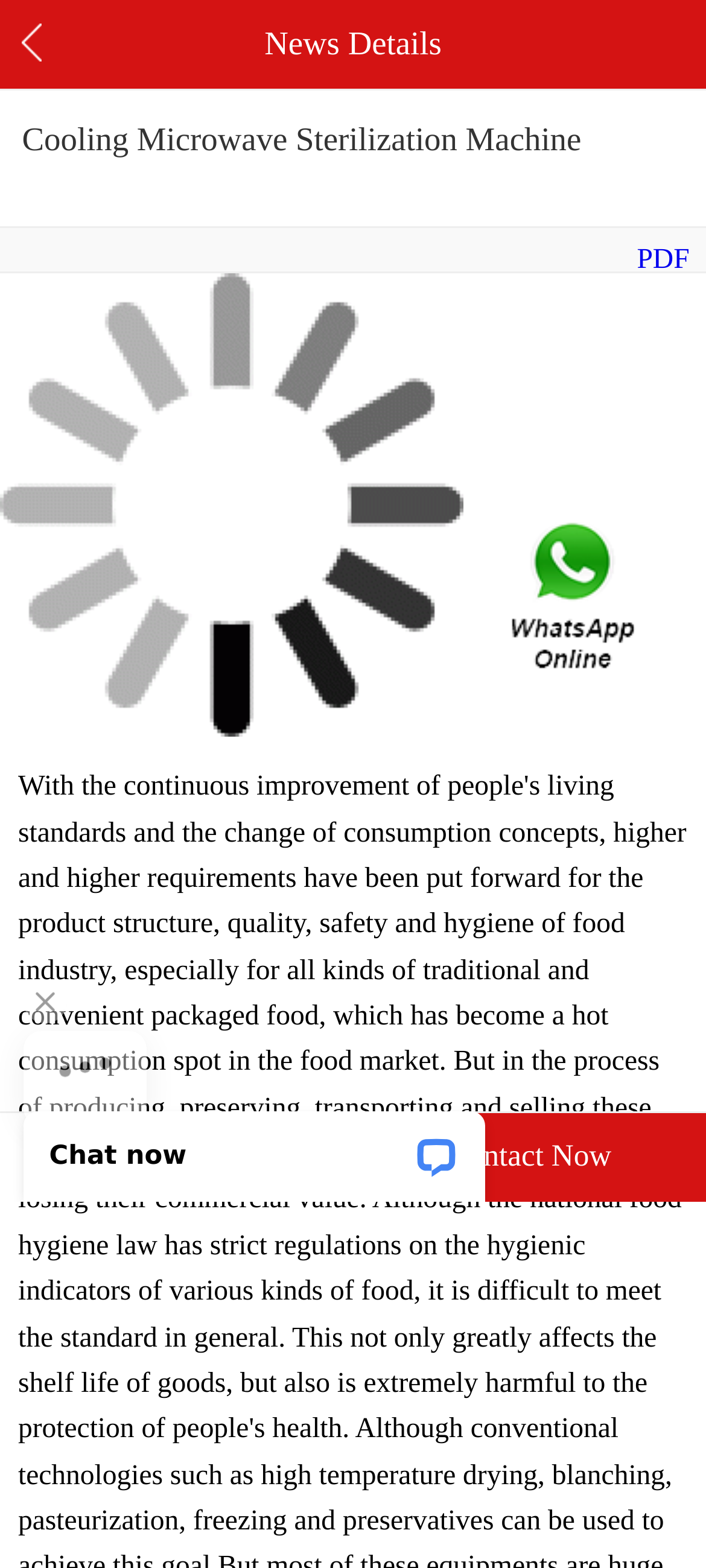Explain the webpage's design and content in an elaborate manner.

The webpage is about a Cooling Microwave Sterilization Machine provided by china microwave dryer equipment. At the top left, there is a link, and next to it, a static text "News Details" is displayed. Below these elements, a heading with the same title as the webpage, "Cooling Microwave Sterilization Machine", is prominently displayed, taking up most of the width of the page. 

To the right of the heading, a link to a PDF is located. Below the heading, a large image of the Cooling Microwave Sterilization Machine is shown, taking up about two-thirds of the page width. 

At the bottom of the page, there are several links and an iframe. On the left, there are links to Skype and Contact Now, while on the right, a link to Contact Us is displayed, accompanied by a small image. Below these links, an iframe for a LiveChat chat widget is embedded, spanning the full width of the page.